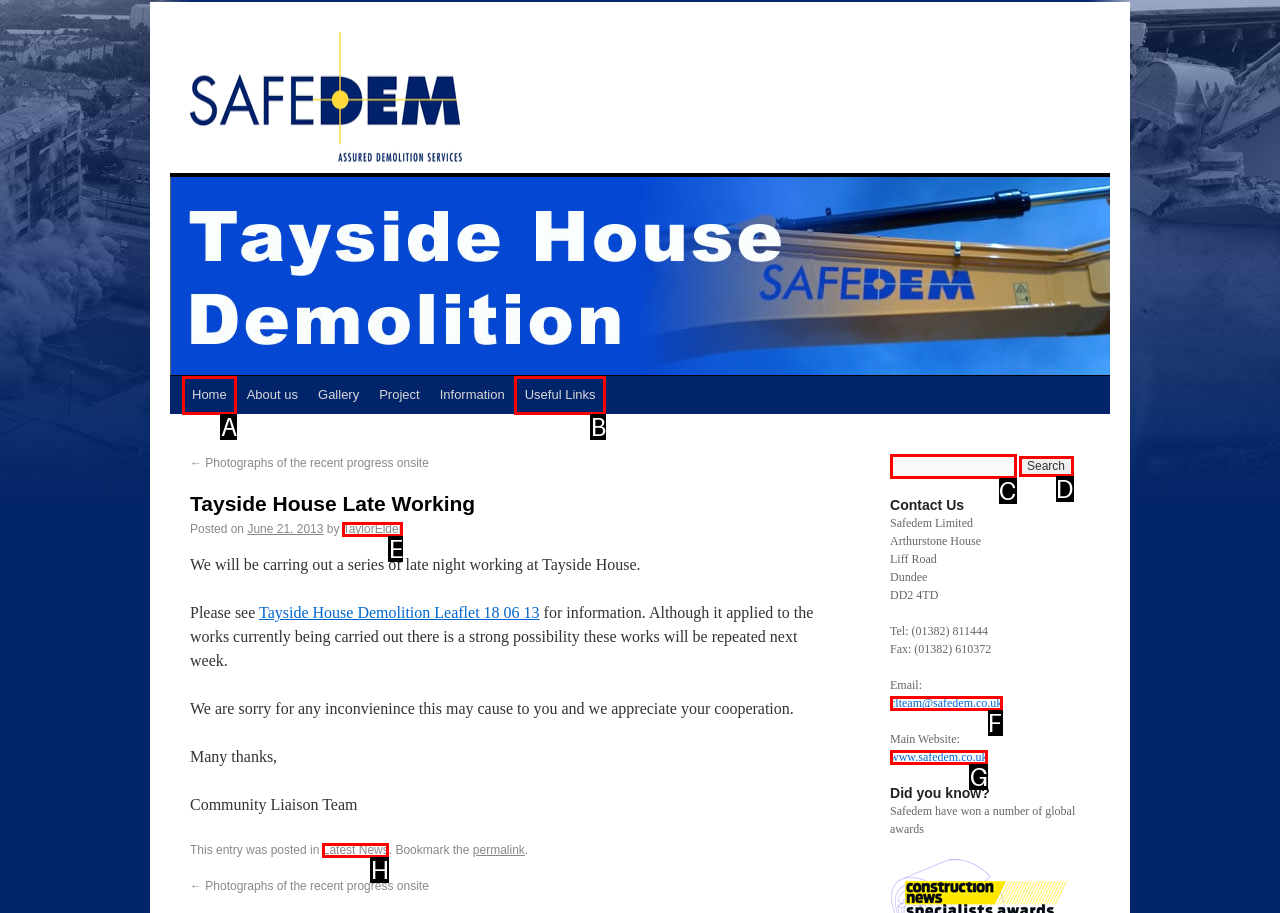Choose the HTML element that matches the description: Latest News
Reply with the letter of the correct option from the given choices.

H